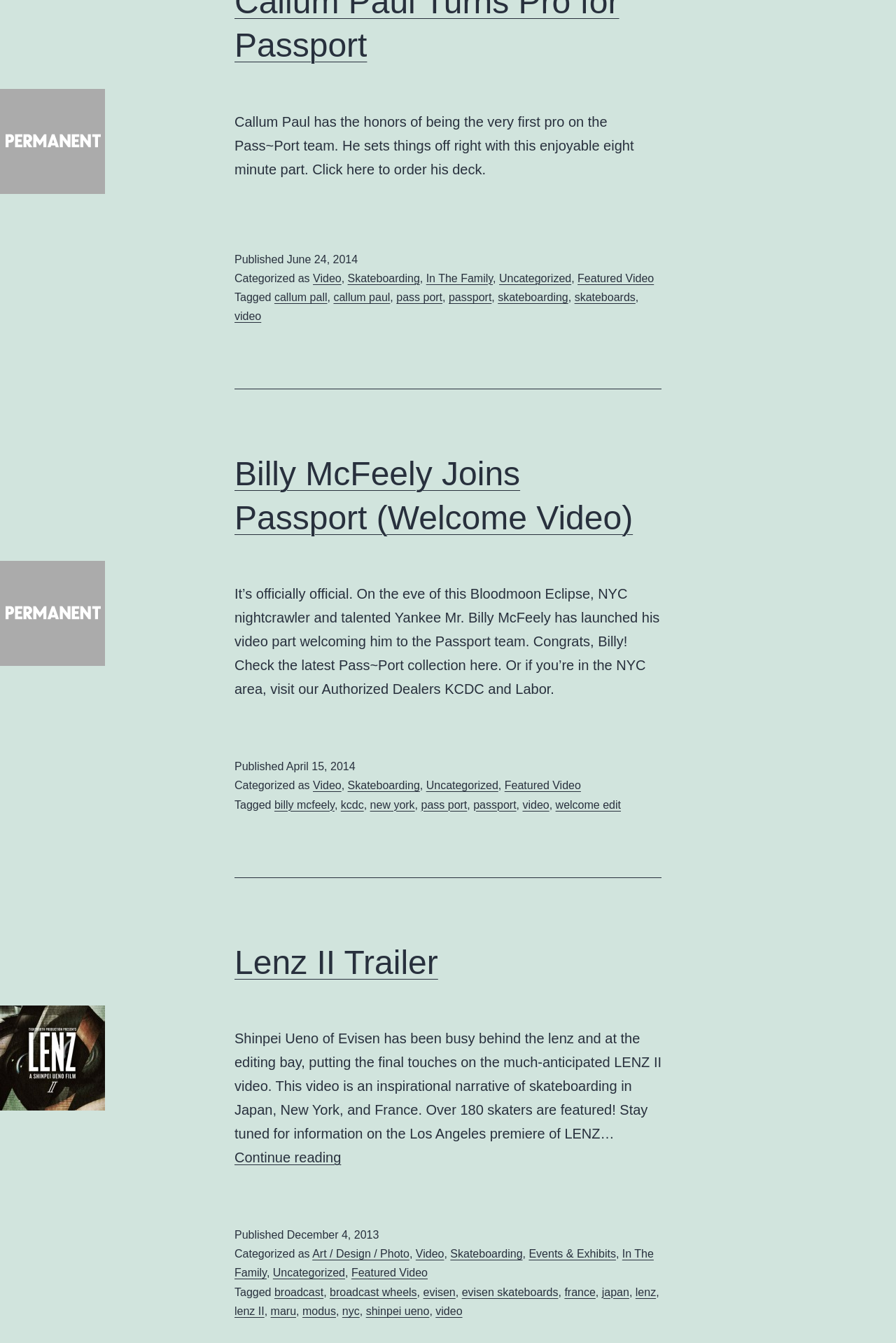Find and indicate the bounding box coordinates of the region you should select to follow the given instruction: "Click to order Callum Paul's deck".

[0.262, 0.085, 0.707, 0.132]